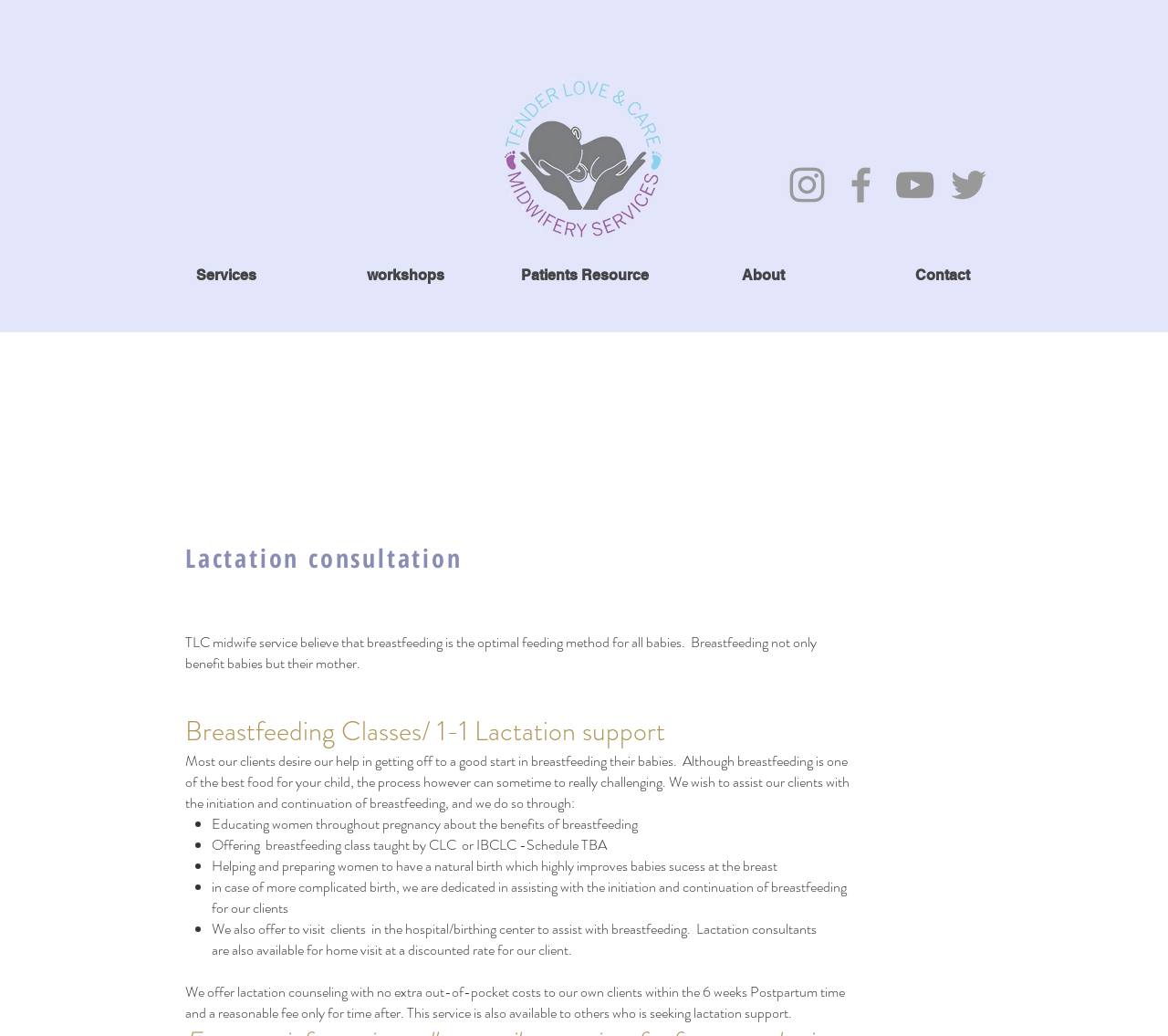Using the description "aria-label="Grey Twitter Icon"", predict the bounding box of the relevant HTML element.

[0.809, 0.156, 0.849, 0.201]